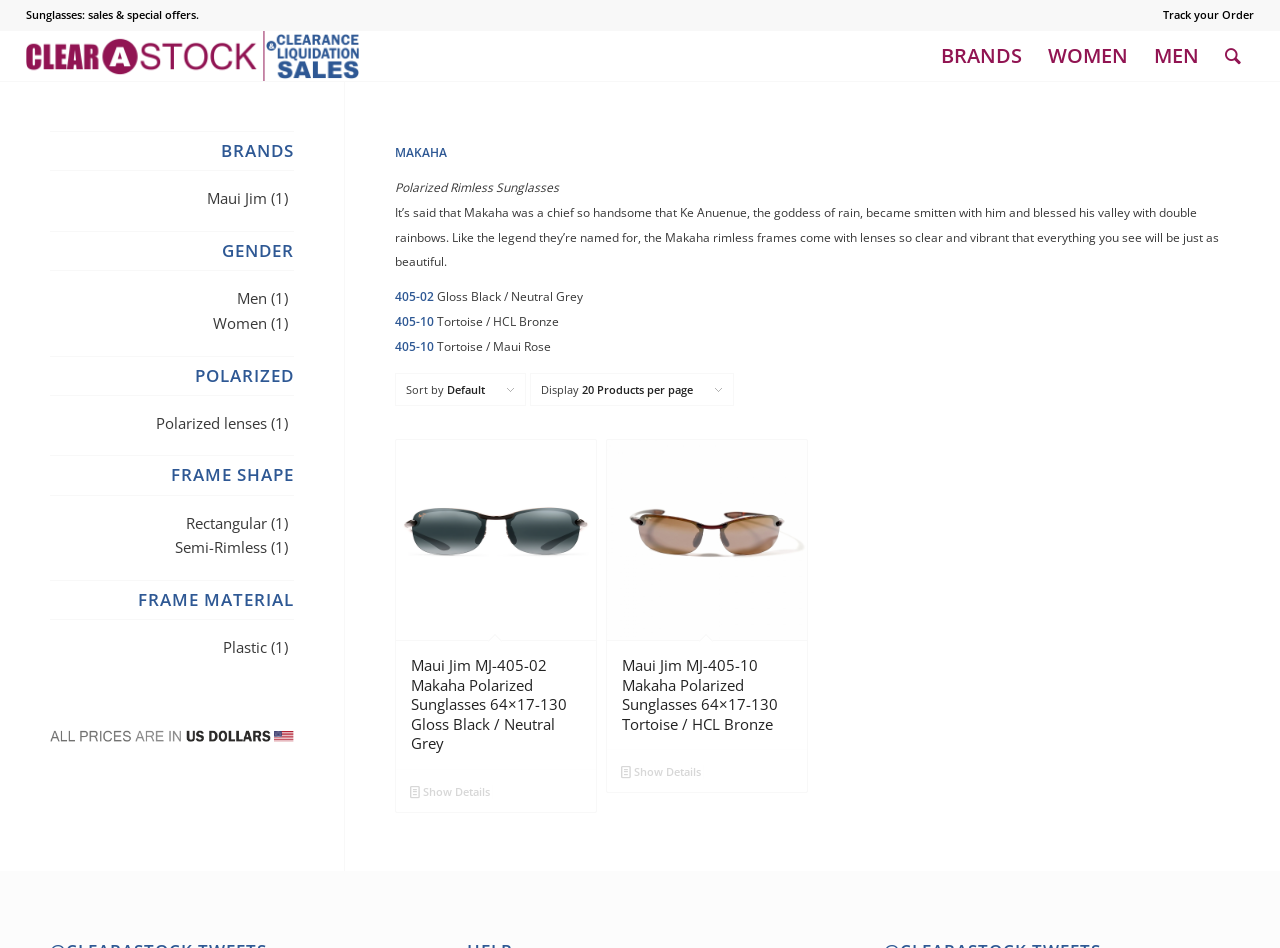Could you specify the bounding box coordinates for the clickable section to complete the following instruction: "View Maui Jim MJ-405-02 Makaha Polarized Sunglasses details"?

[0.309, 0.464, 0.466, 0.811]